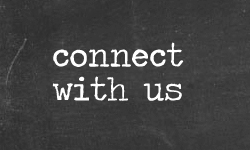What is the tone of the message?
Look at the screenshot and give a one-word or phrase answer.

friendly